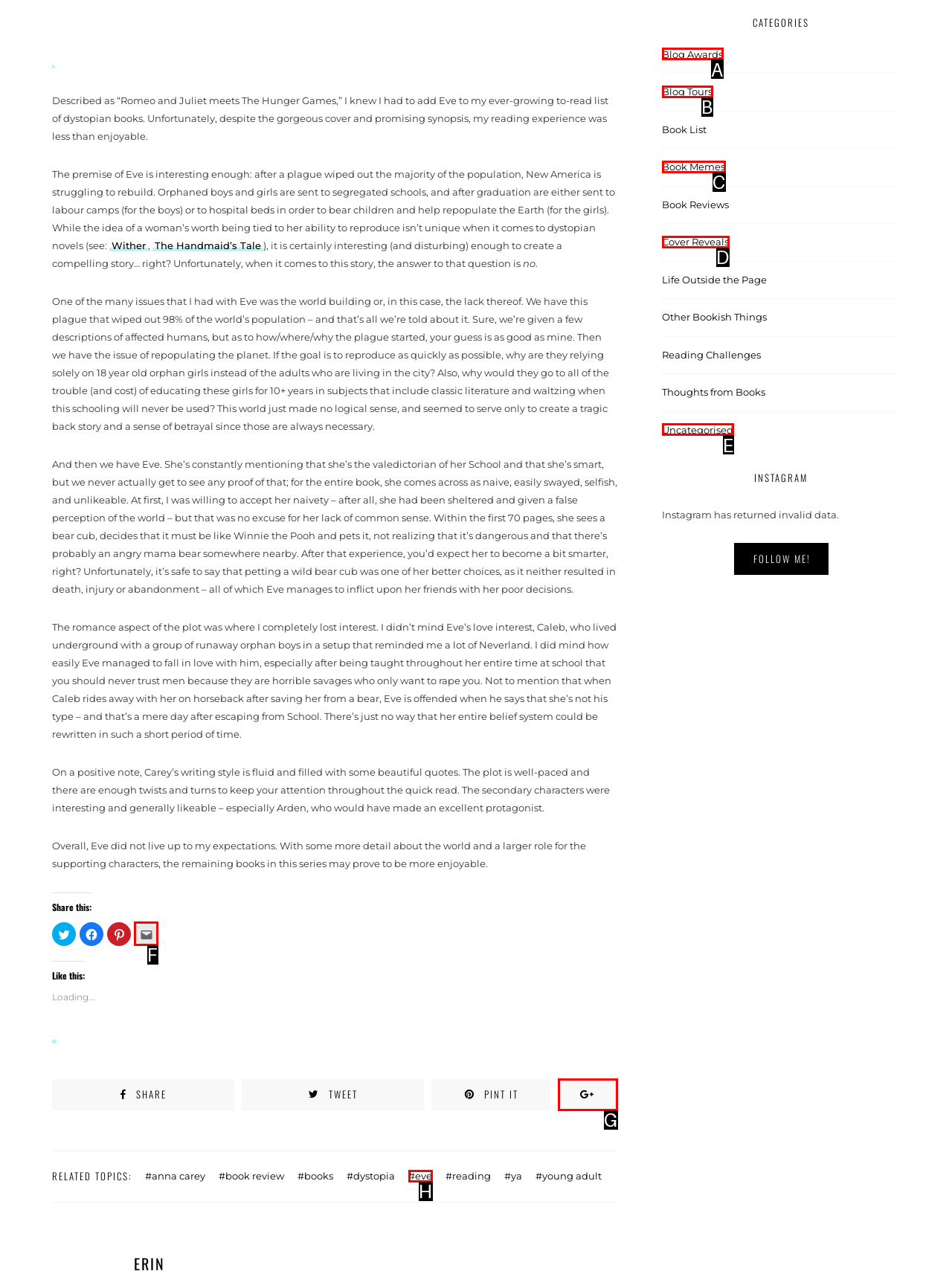Which option should I select to accomplish the task: Click on the 'About Us' link? Respond with the corresponding letter from the given choices.

None